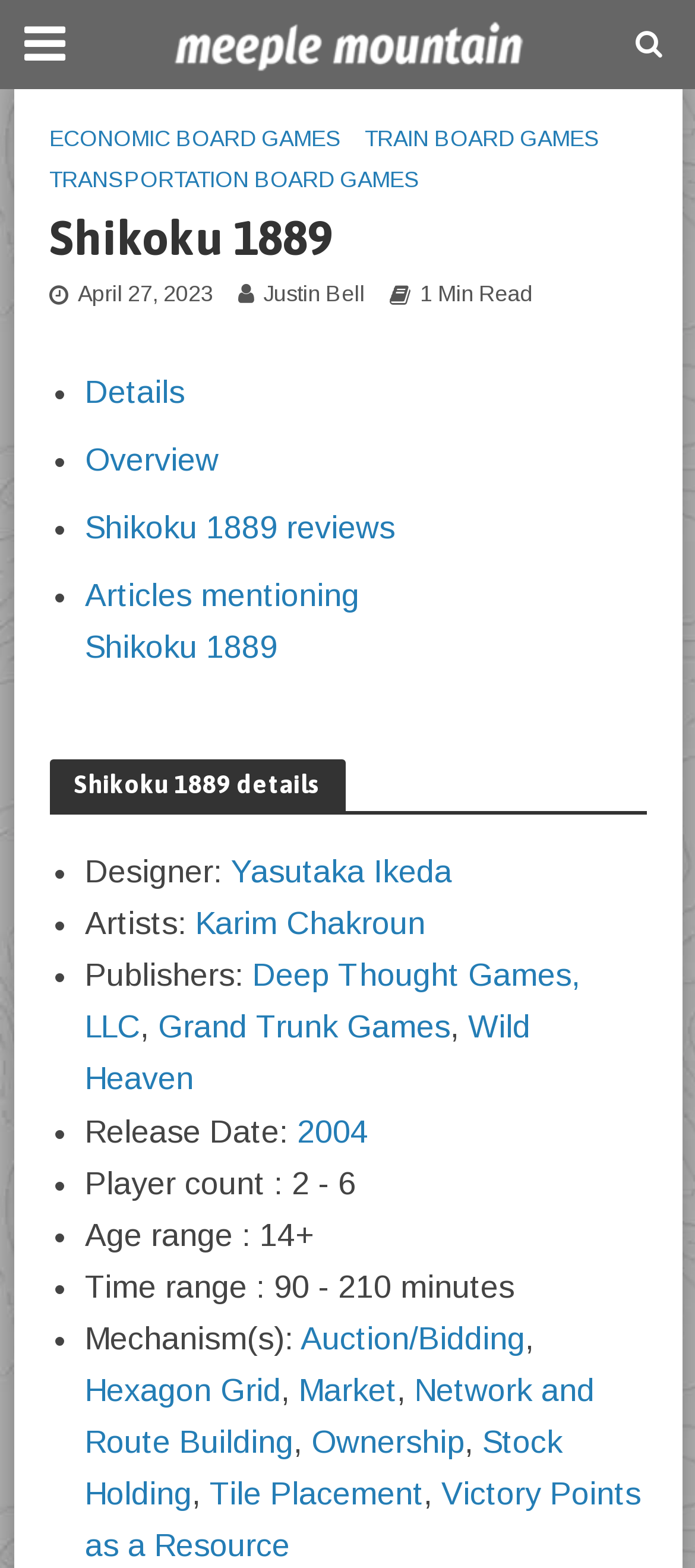Please provide a short answer using a single word or phrase for the question:
Who is the designer of the board game?

Yasutaka Ikeda